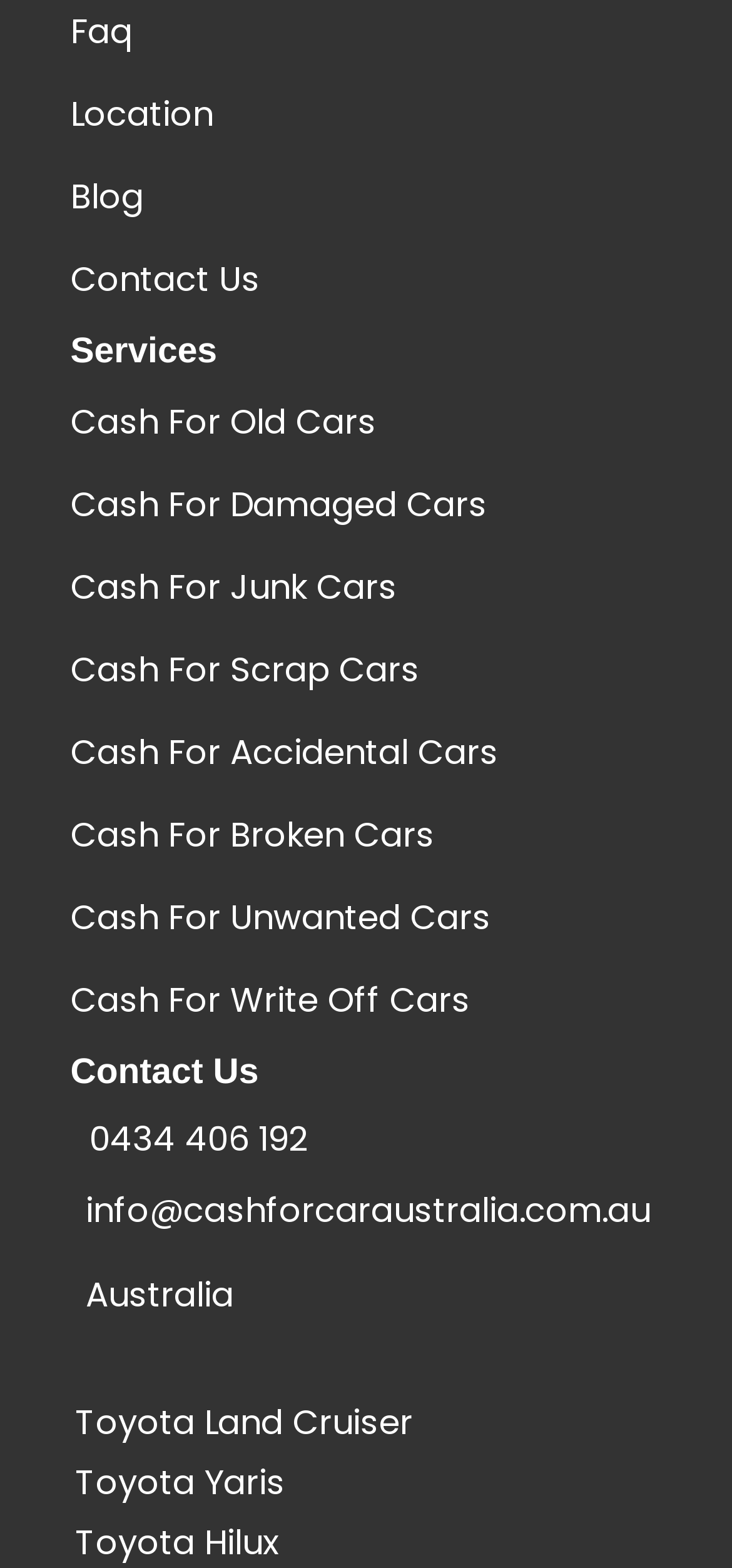Pinpoint the bounding box coordinates of the area that must be clicked to complete this instruction: "contact us".

[0.096, 0.46, 0.355, 0.49]